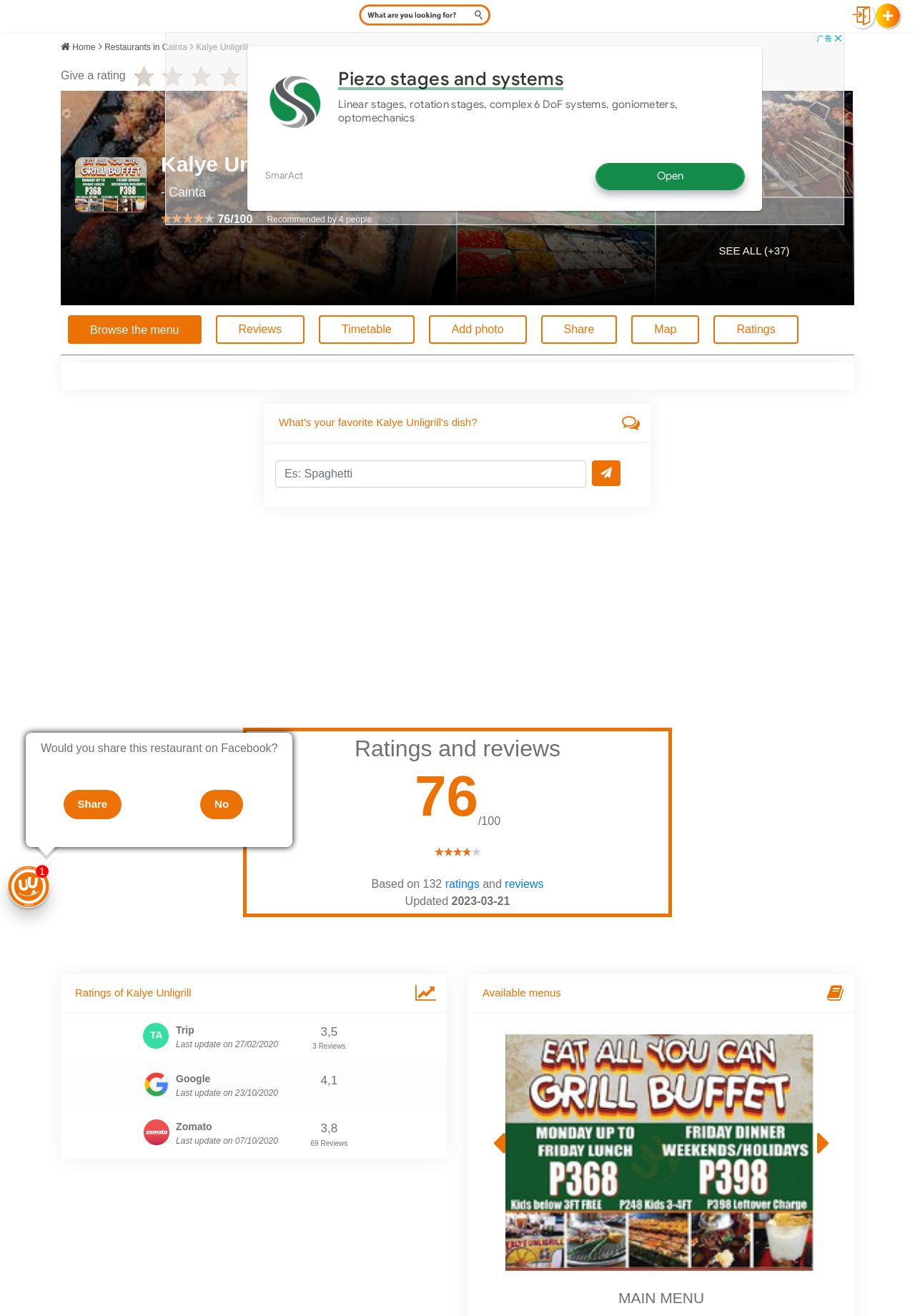Offer a detailed explanation of the webpage layout and contents.

This webpage is about Kalye Unligrill, a restaurant in Cainta. At the top, there is a search icon and a navigation menu with links to "Home", "Restaurants in Cainta", and "Kalye Unligrill". Below the navigation menu, there is a heading with the restaurant's name and a rating of 76/100, recommended by 4 people. 

To the right of the heading, there are five small images, likely representing ratings or reviews. Below these images, there are links to pictures of the restaurant. 

On the left side of the page, there are links to "Browse the menu", "Reviews", "Timetable", "Add photo", "Share", and "Map". 

In the middle of the page, there is a section asking "What's your favorite Kalye Unligrill's dish?" with a text box and a button. Below this section, there is an advertisement iframe.

Further down, there is a section titled "Ratings and reviews" with a rating of 76/100 based on 132 ratings and reviews. There is also a table with ratings from different sources, including Trip and Zomato.

On the right side of the page, there is a section titled "Available menus" with a link to the "Main Menu". Below this section, there is a heading with the number "1" and a question asking if the user would share this restaurant on Facebook, with links to "Share" and "No".